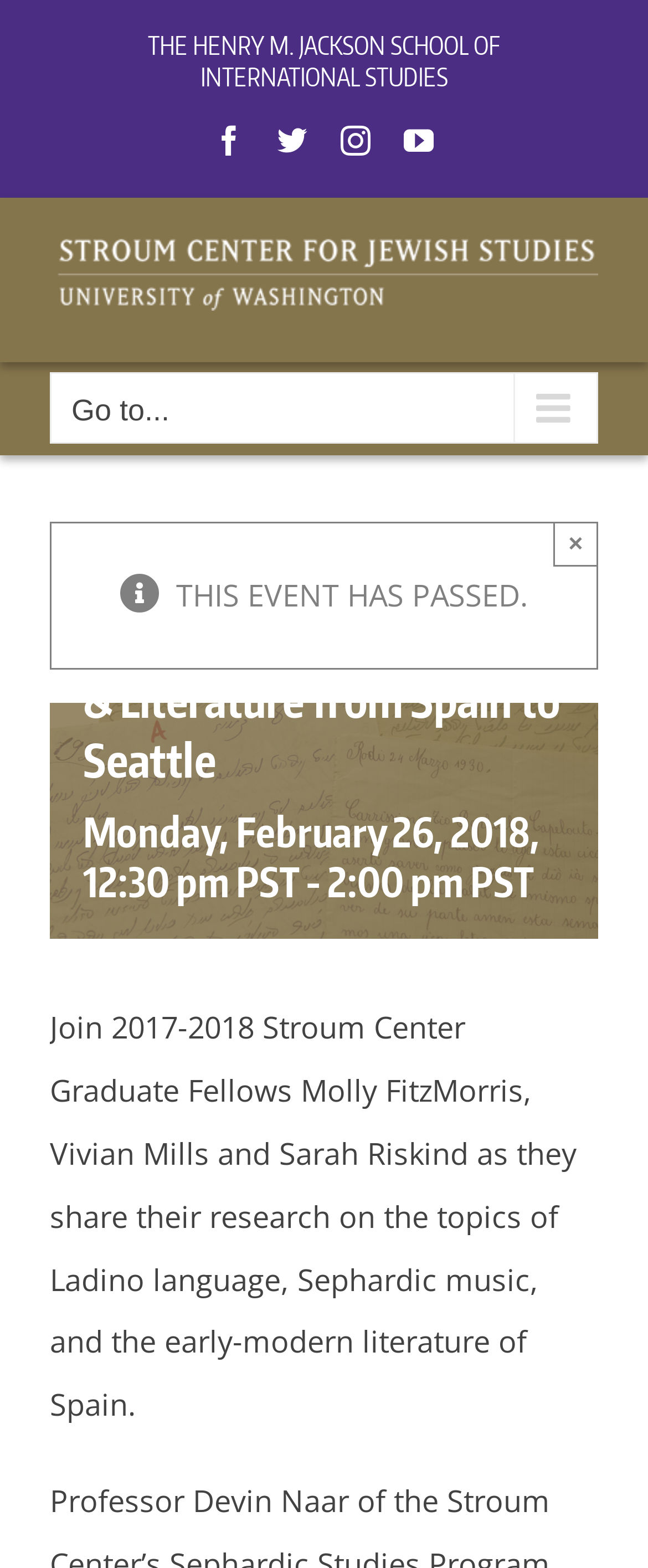Find the bounding box coordinates corresponding to the UI element with the description: "Go to...". The coordinates should be formatted as [left, top, right, bottom], with values as floats between 0 and 1.

[0.077, 0.237, 0.923, 0.283]